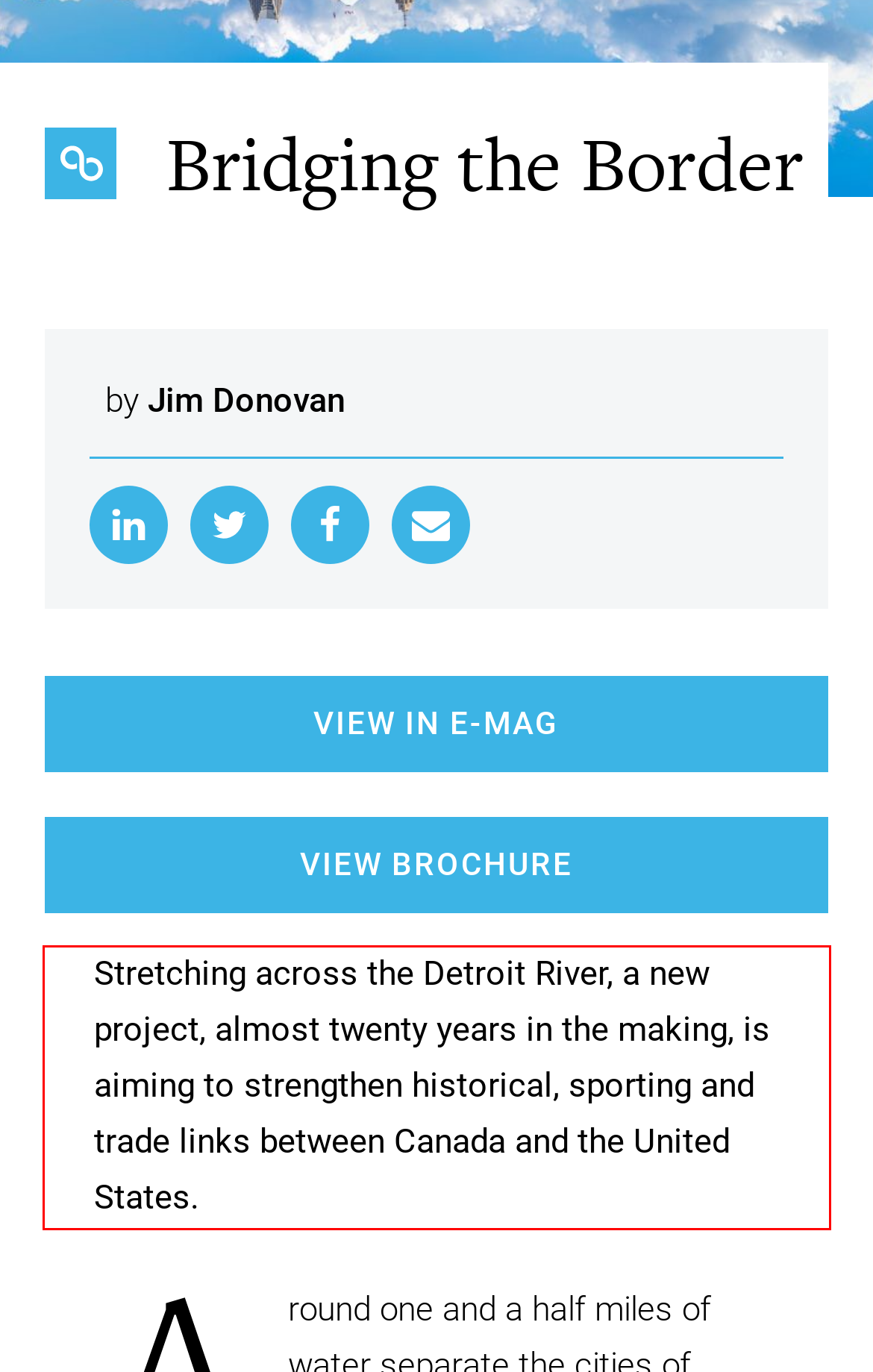Identify the text inside the red bounding box in the provided webpage screenshot and transcribe it.

Stretching across the Detroit River, a new project, almost twenty years in the making, is aiming to strengthen historical, sporting and trade links between Canada and the United States.